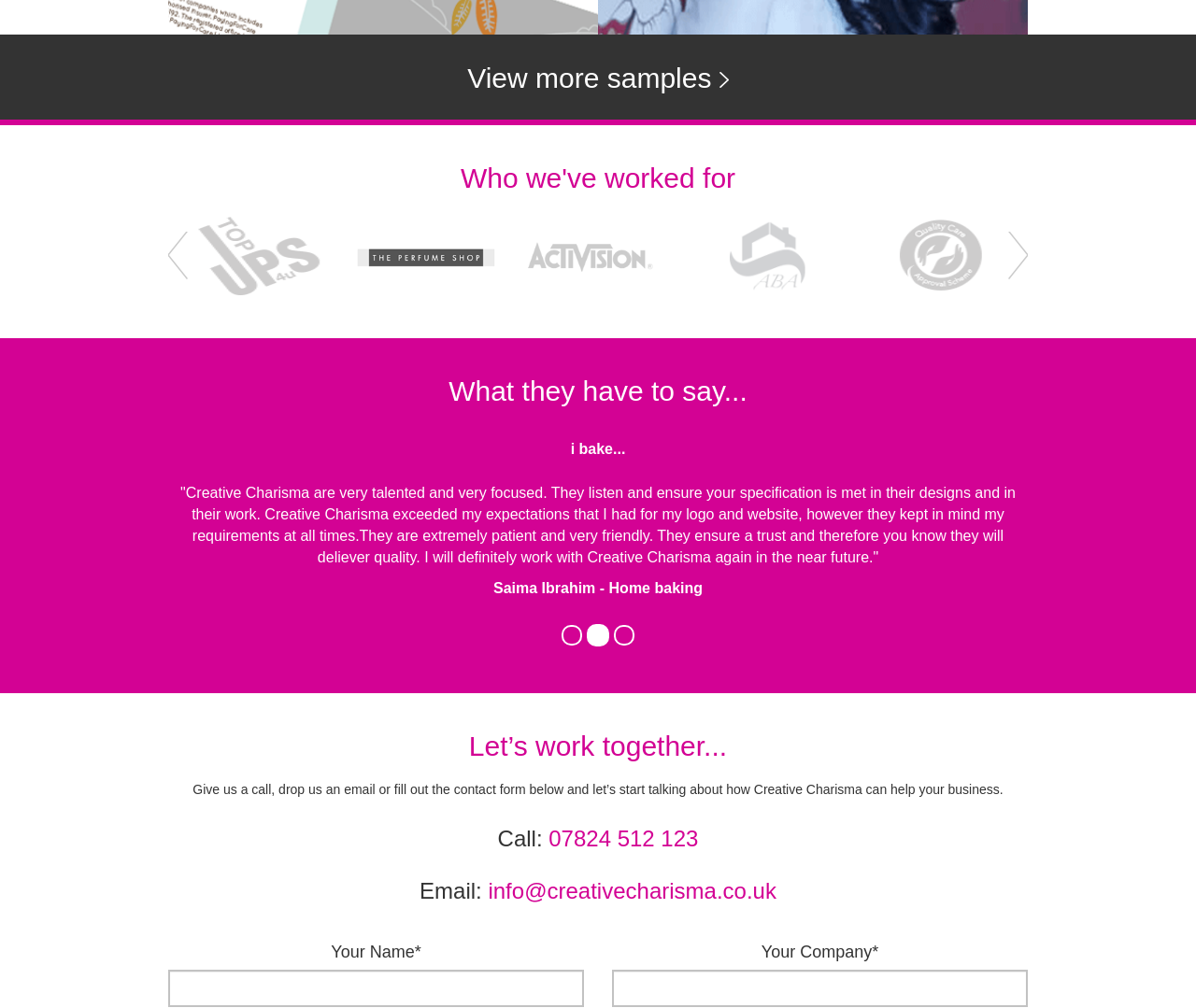What do the images on the page represent?
Offer a detailed and exhaustive answer to the question.

The images on the page appear to represent logos or clients of the company, as they are displayed alongside the heading 'Who we've worked for' and are scattered throughout the page. They may be indicative of the company's past work or clients.